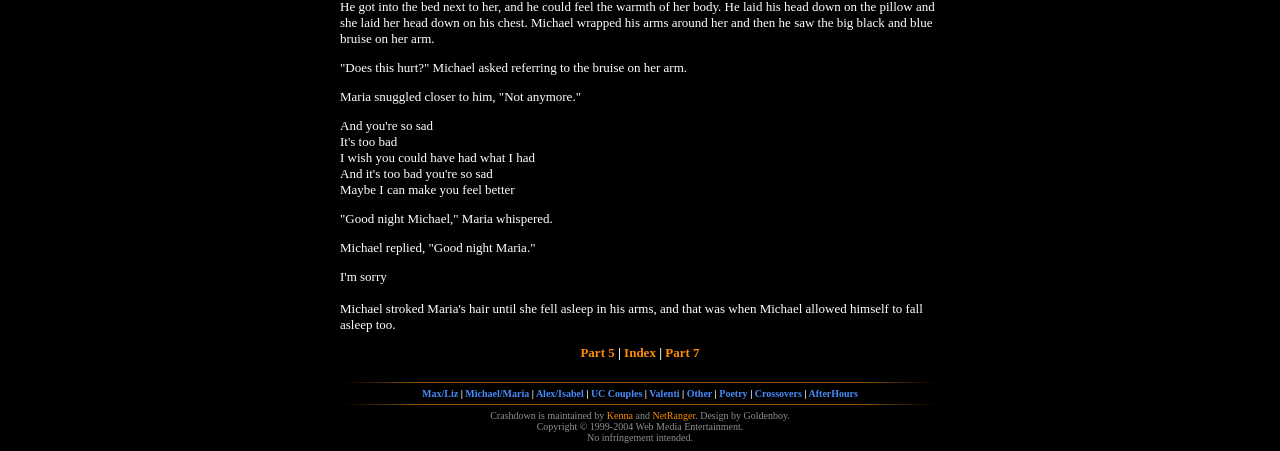Determine the bounding box coordinates for the clickable element to execute this instruction: "Click on Part 5". Provide the coordinates as four float numbers between 0 and 1, i.e., [left, top, right, bottom].

[0.453, 0.765, 0.48, 0.798]